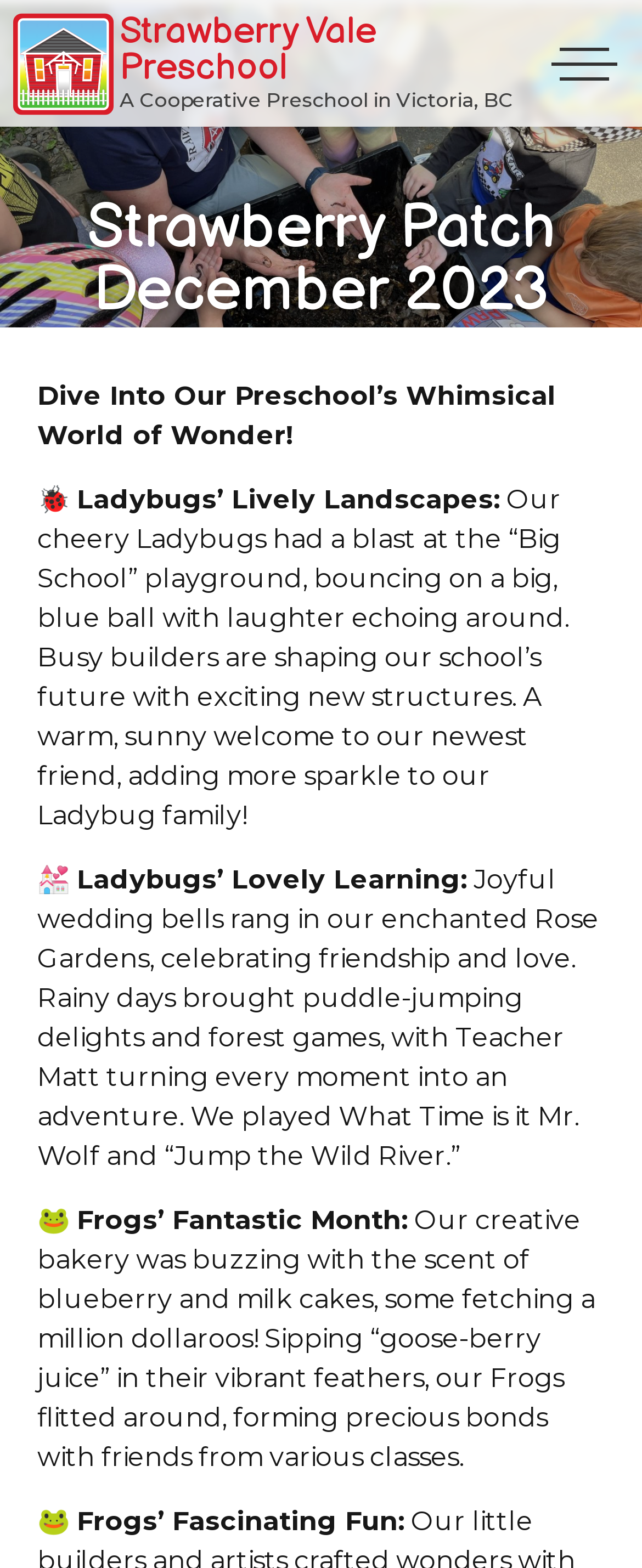Provide the bounding box coordinates of the HTML element this sentence describes: "parent_node: Strawberry Vale Preschool".

[0.019, 0.008, 0.177, 0.073]